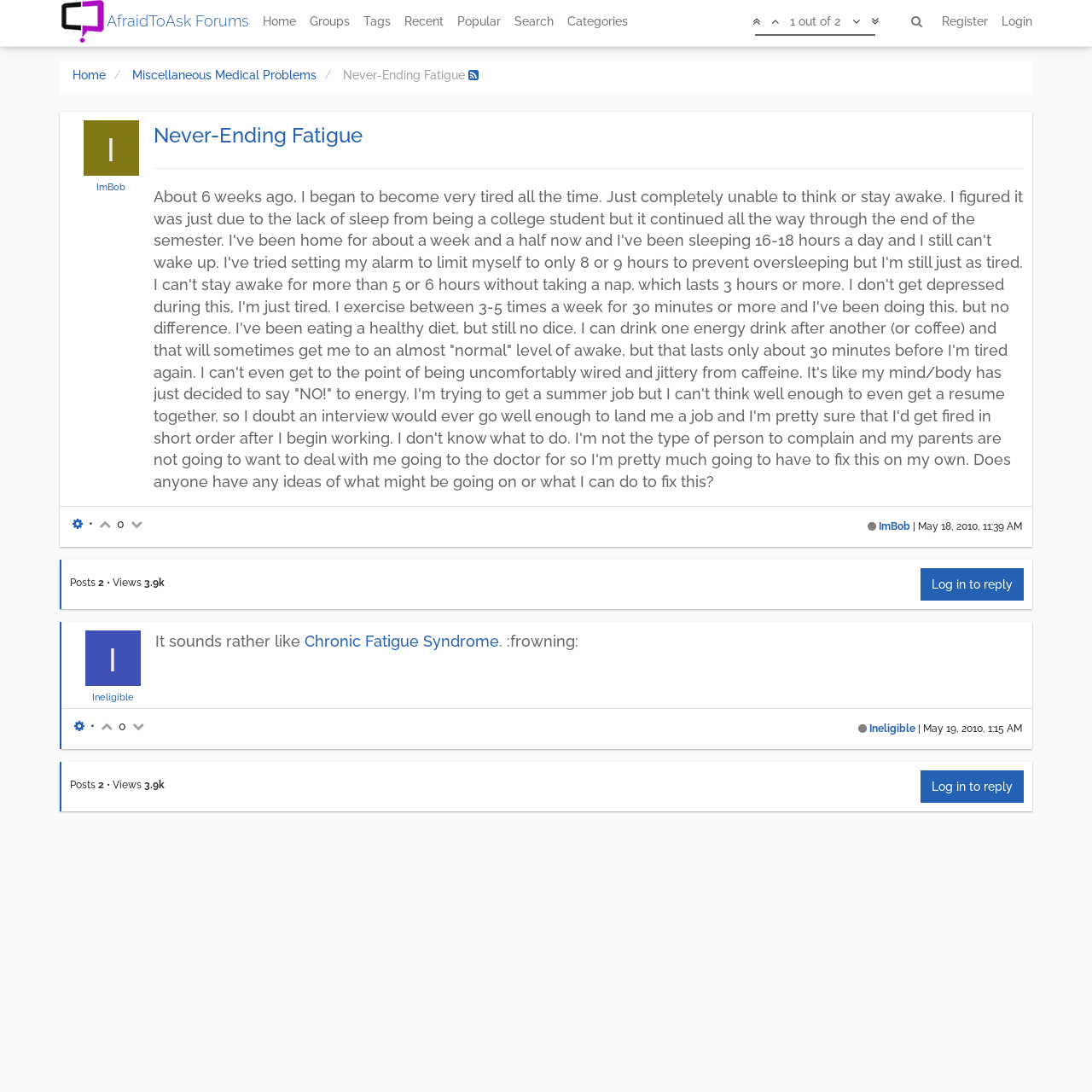Using the information in the image, give a detailed answer to the following question: What is the possible diagnosis suggested by the replier?

The replier, Ineligible, suggests that the author's symptoms may be related to Chronic Fatigue Syndrome, which is a condition characterized by persistent fatigue that is not relieved by rest.